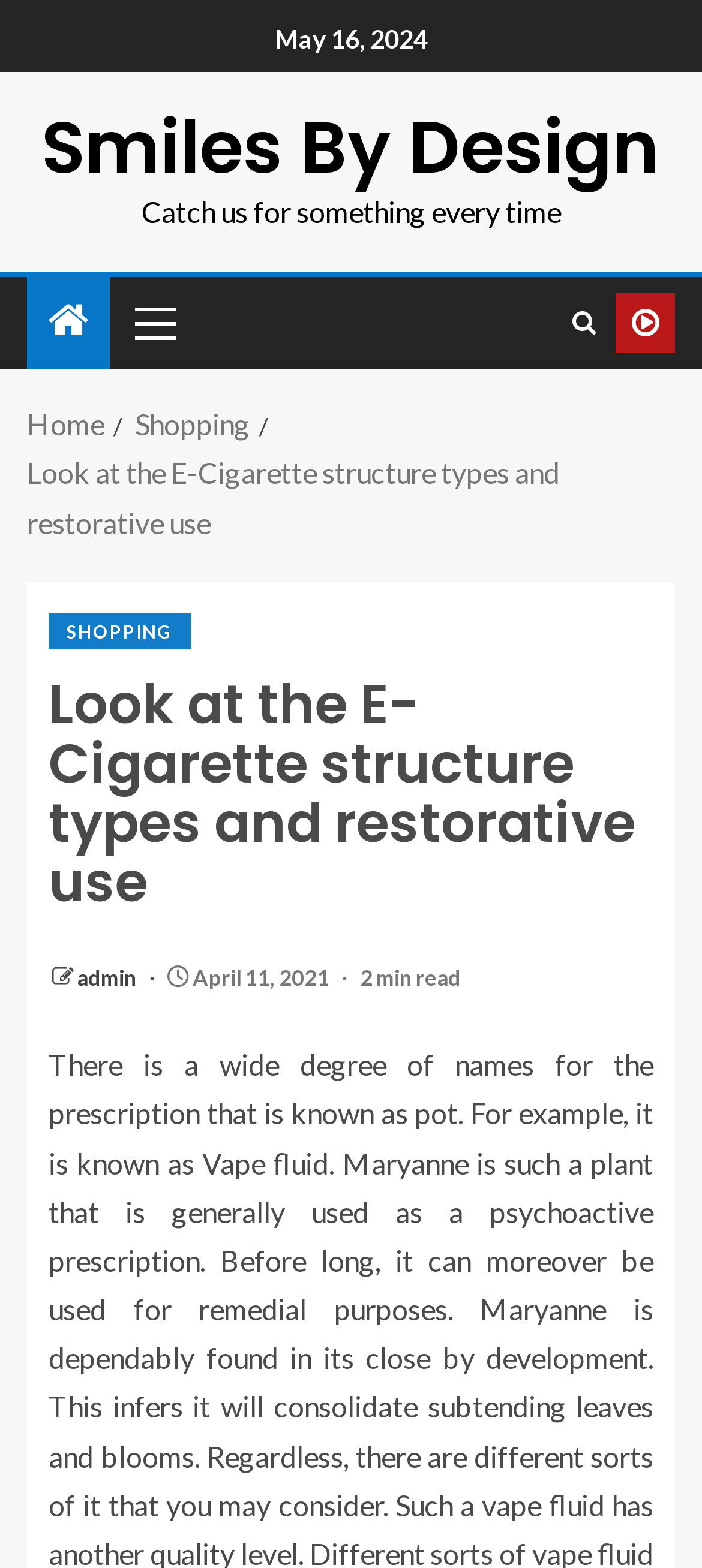Find the bounding box coordinates of the element's region that should be clicked in order to follow the given instruction: "Go to Home". The coordinates should consist of four float numbers between 0 and 1, i.e., [left, top, right, bottom].

[0.038, 0.259, 0.149, 0.281]